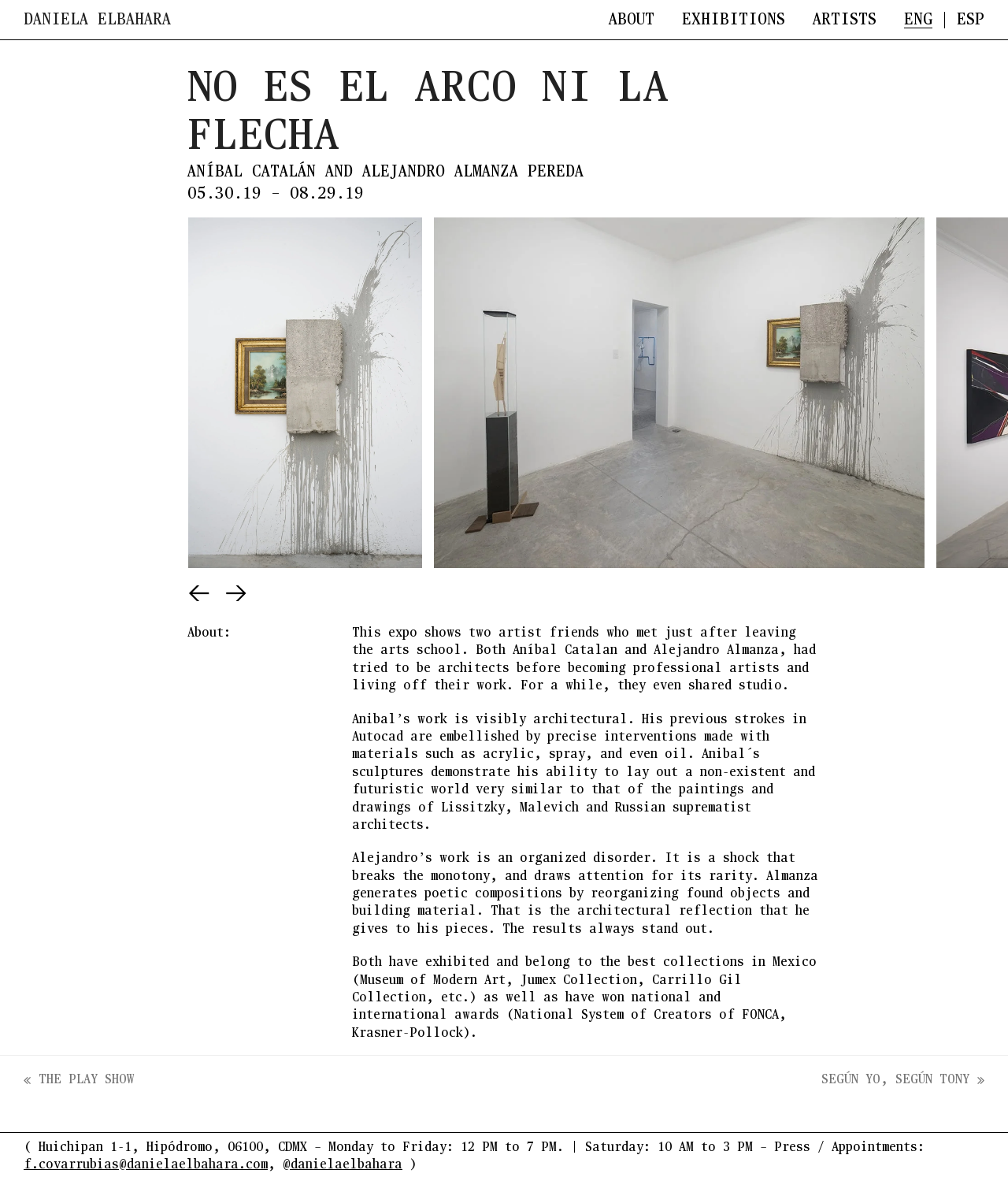Please specify the bounding box coordinates for the clickable region that will help you carry out the instruction: "View the previous post".

[0.023, 0.907, 0.133, 0.922]